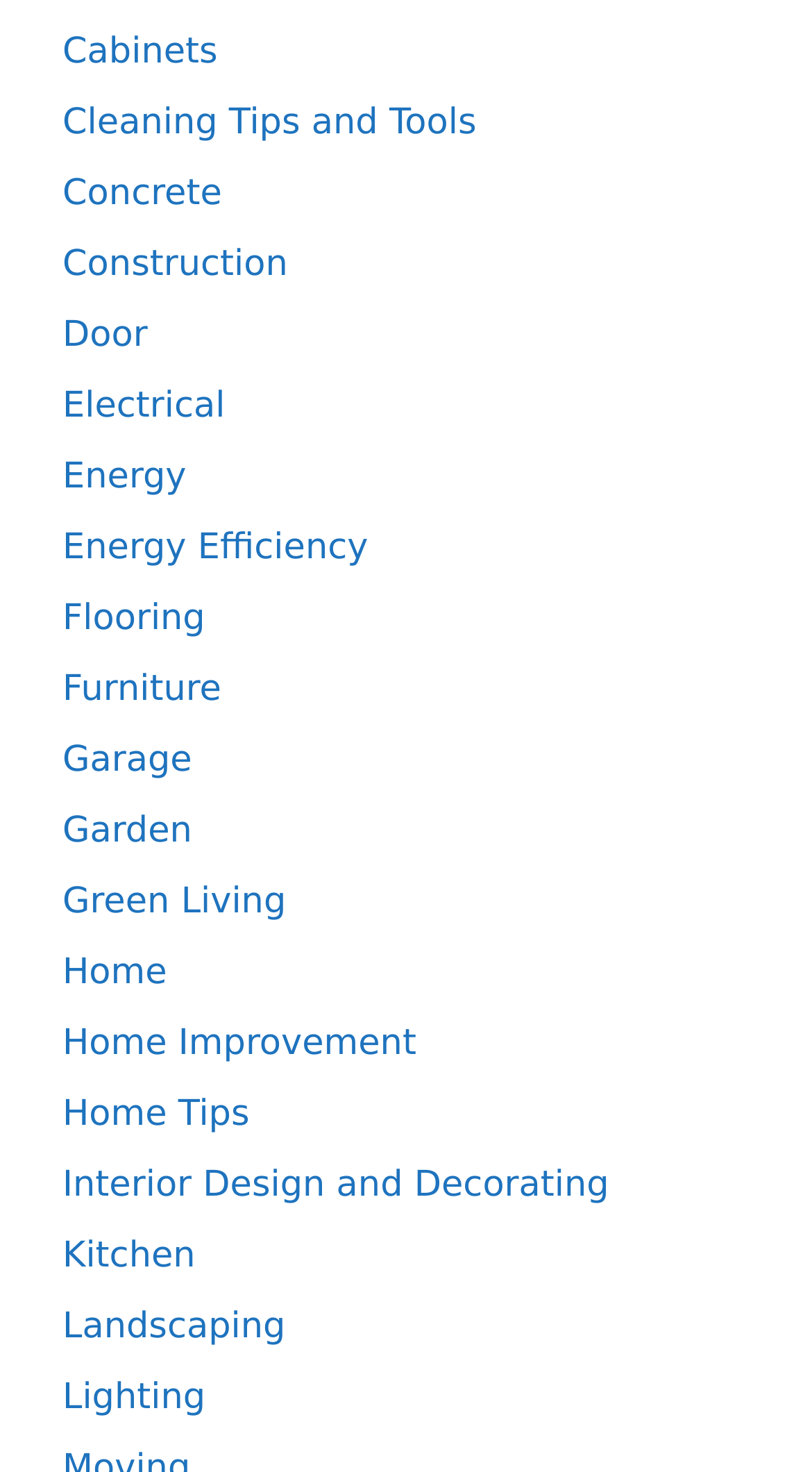Give a one-word or one-phrase response to the question: 
How many categories are related to home improvement?

At least 5